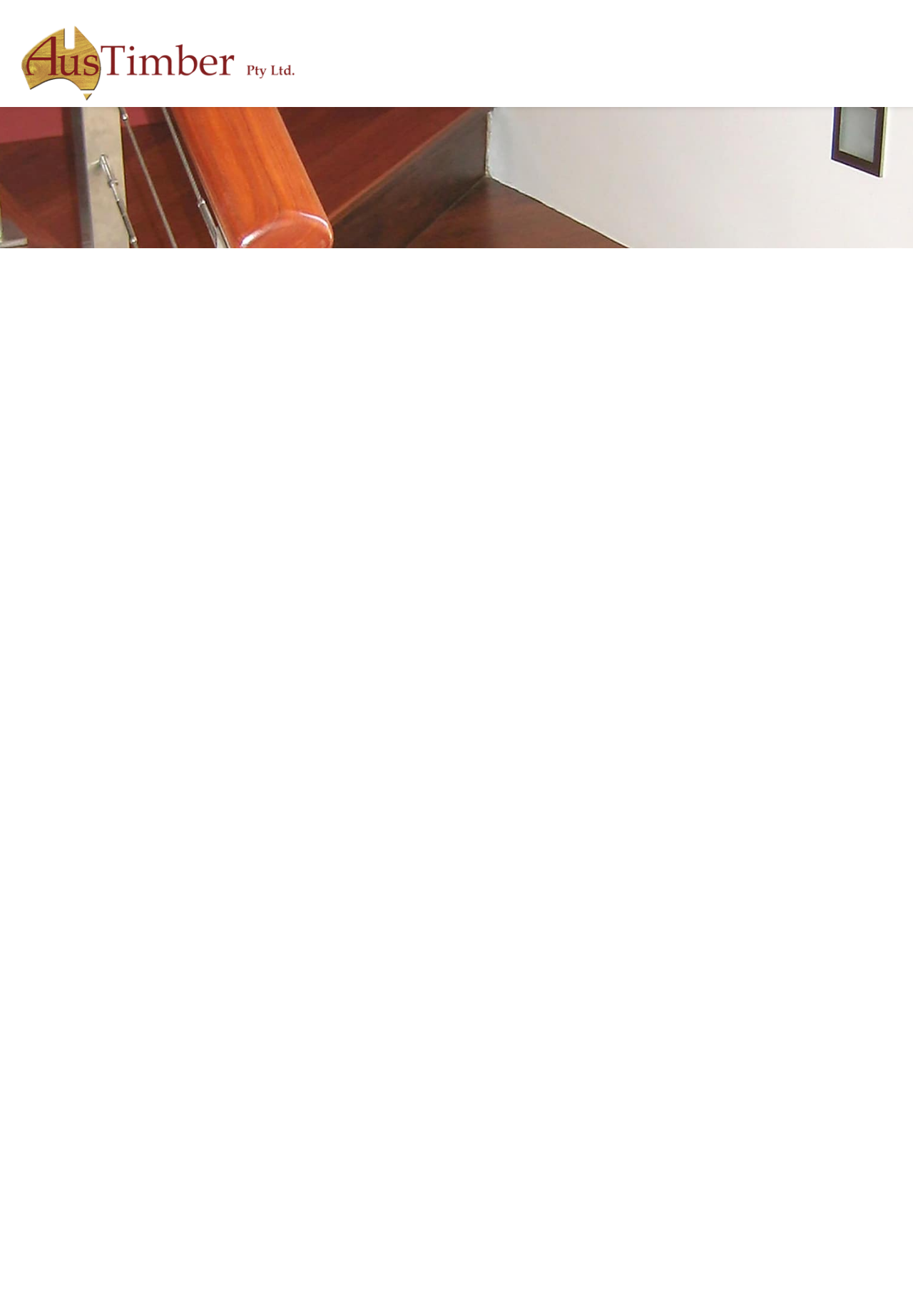Determine the bounding box coordinates of the clickable region to execute the instruction: "Click on Timber Species 3". The coordinates should be four float numbers between 0 and 1, denoted as [left, top, right, bottom].

[0.123, 0.268, 0.223, 0.285]